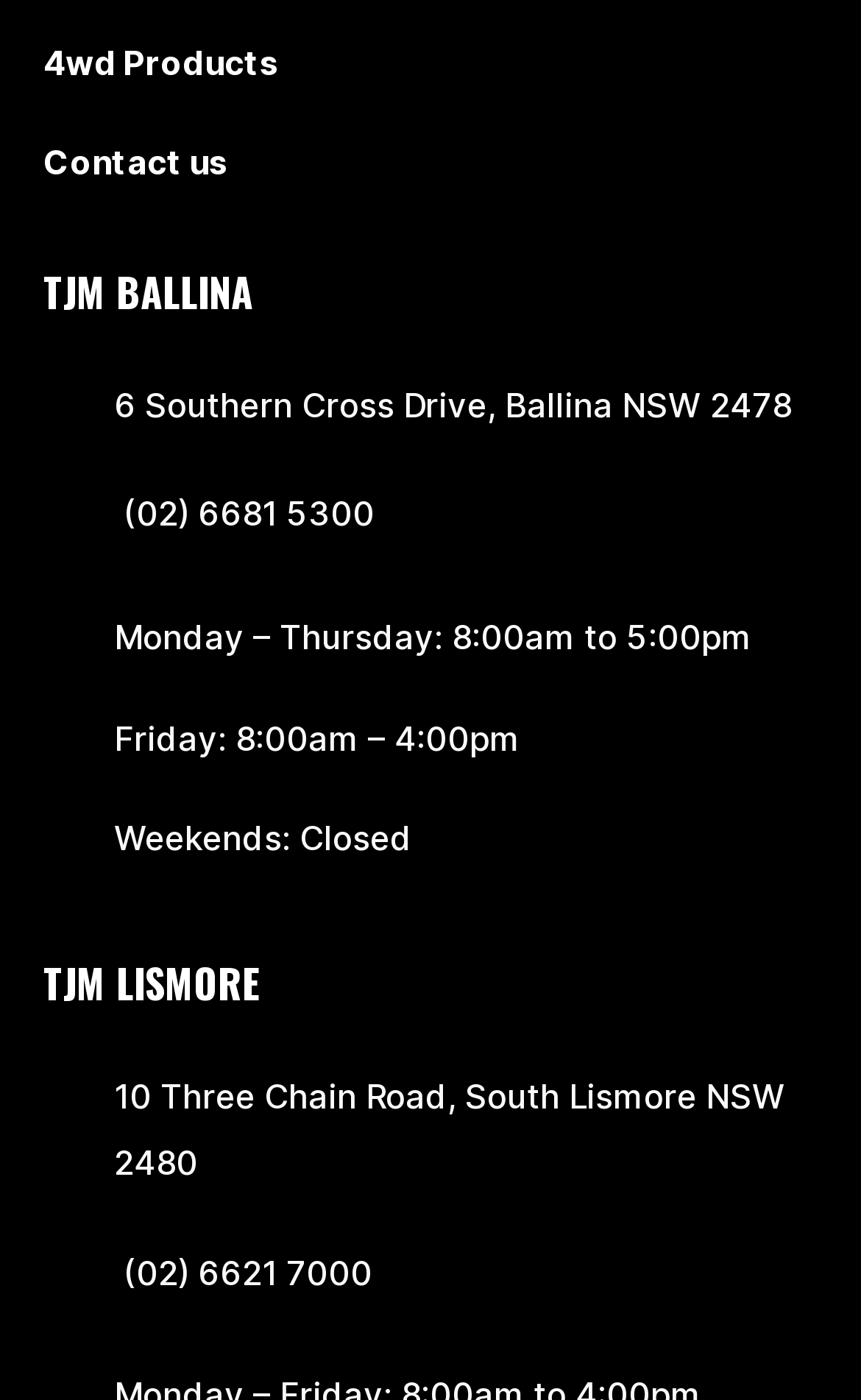What is the address of TJM Ballina?
Please provide a single word or phrase as your answer based on the image.

6 Southern Cross Drive, Ballina NSW 2478